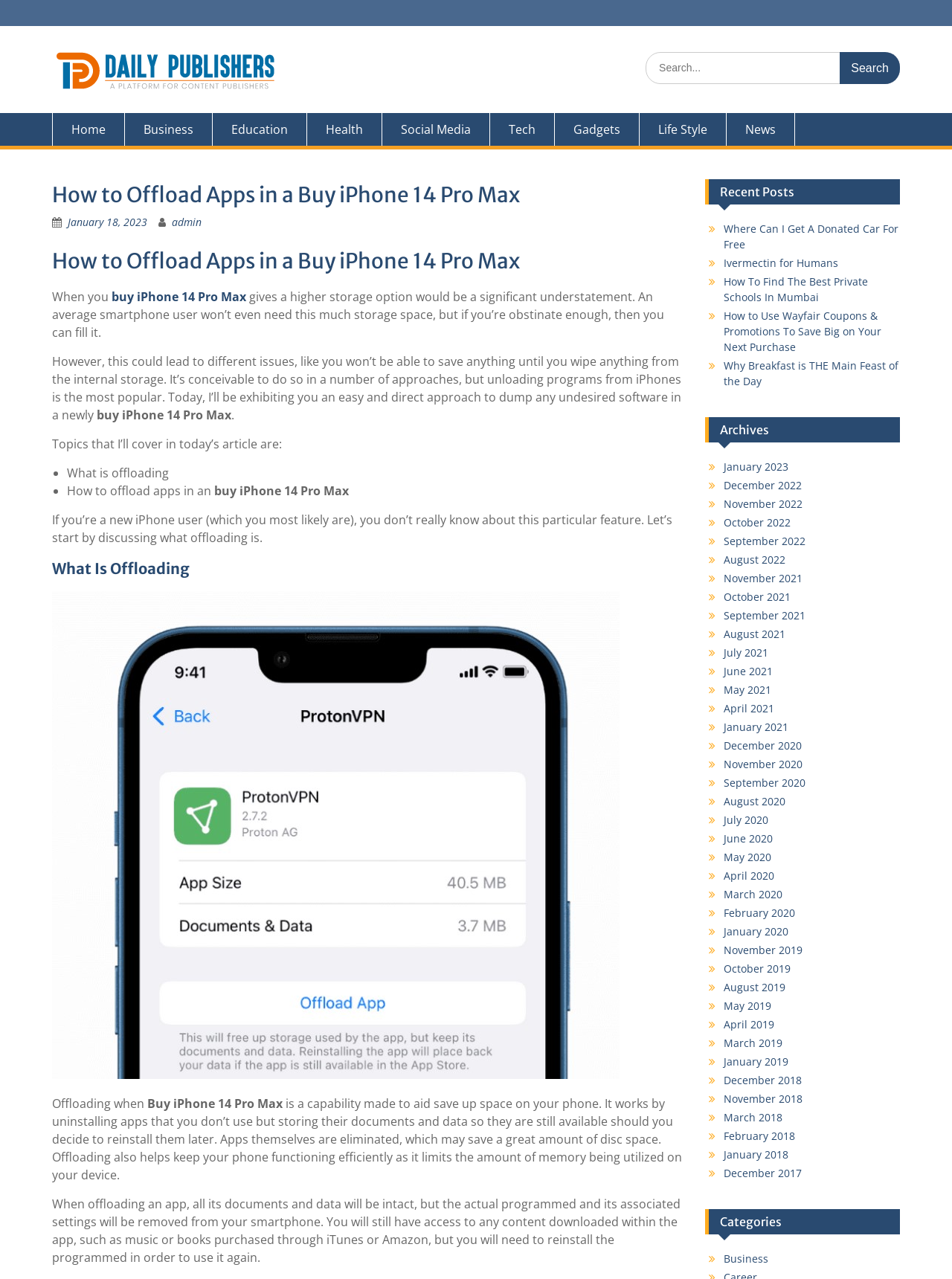From the element description December 2020, predict the bounding box coordinates of the UI element. The coordinates must be specified in the format (top-left x, top-left y, bottom-right x, bottom-right y) and should be within the 0 to 1 range.

[0.76, 0.577, 0.842, 0.588]